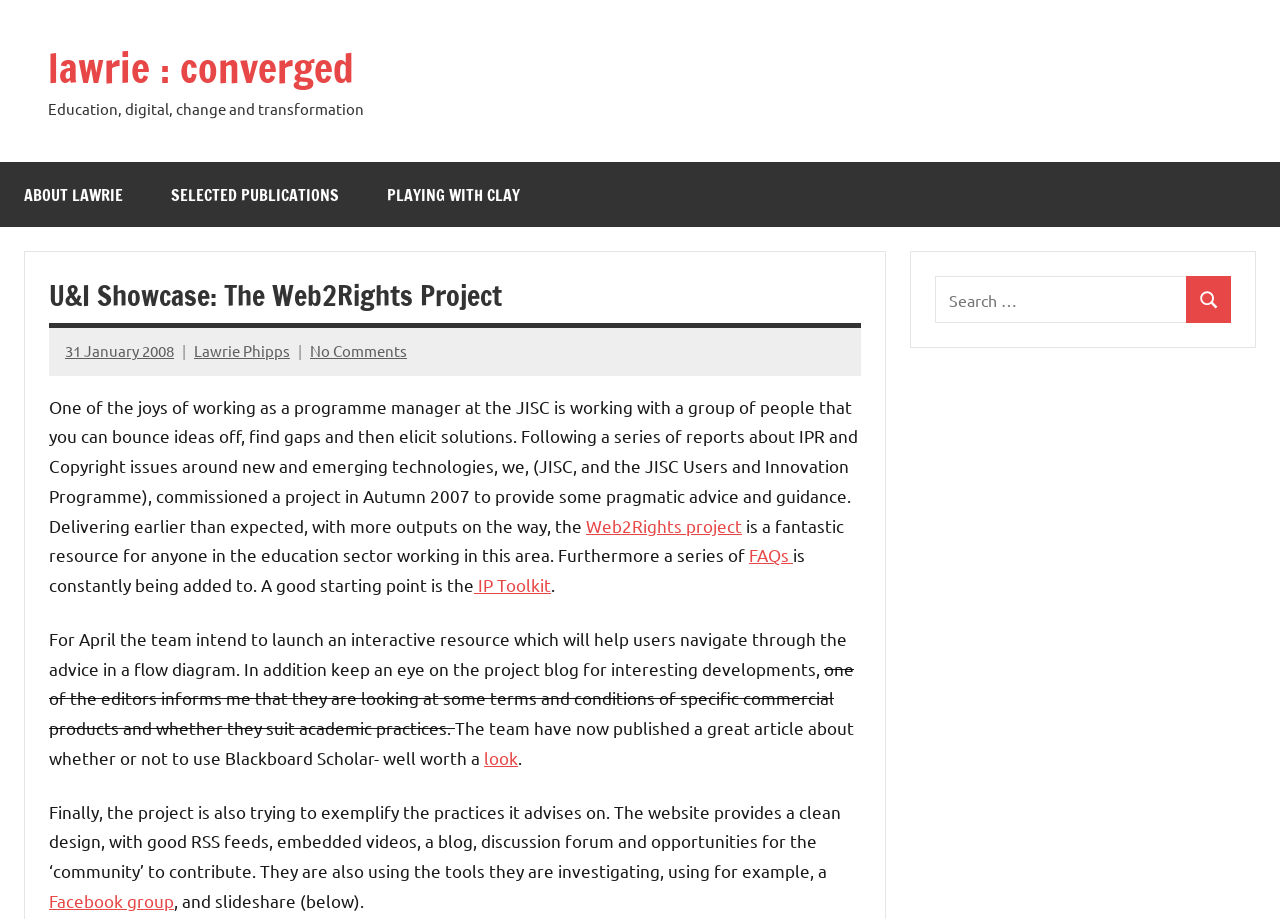Locate the primary heading on the webpage and return its text.

U&I Showcase: The Web2Rights Project